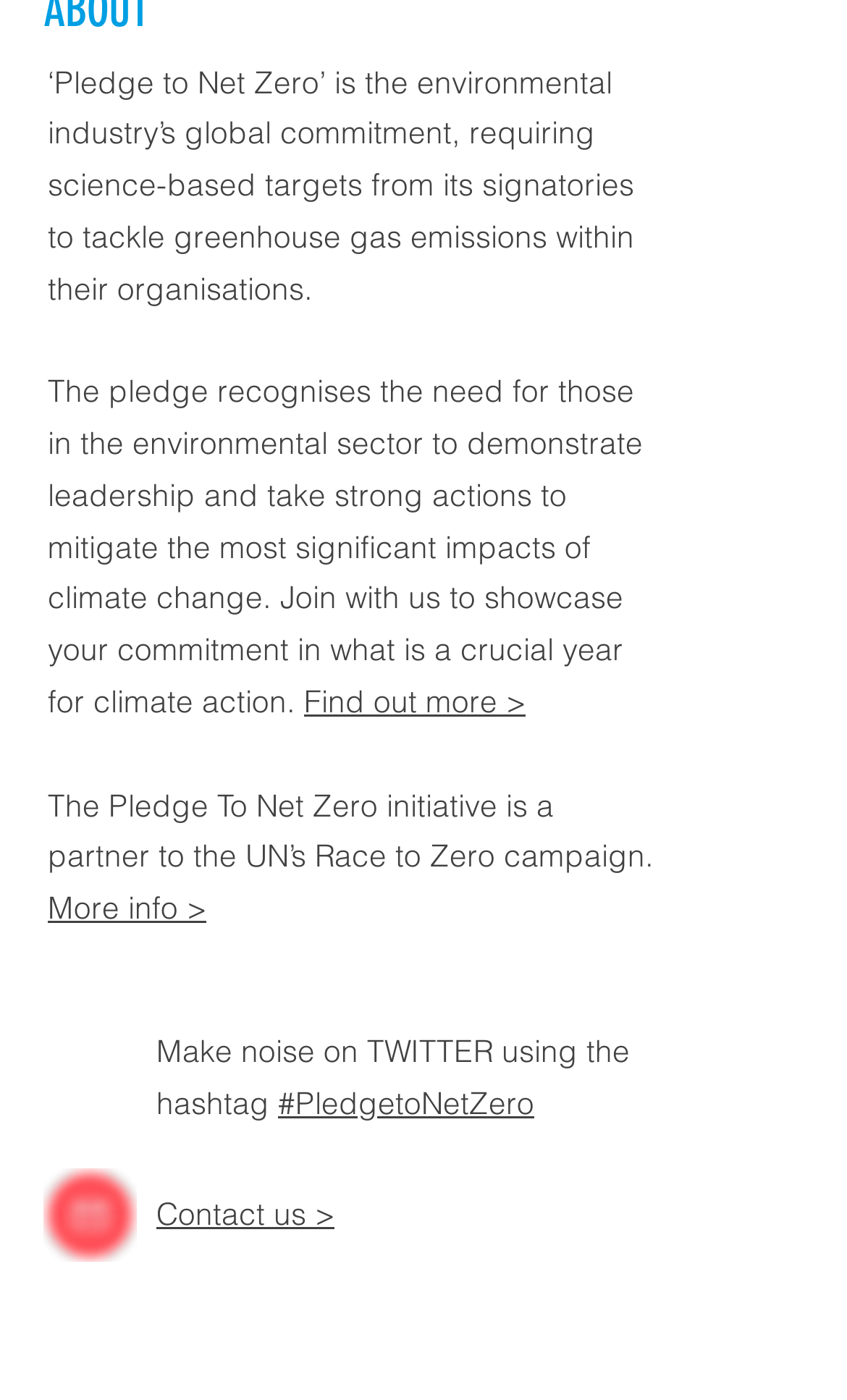Based on the element description aria-label="Twitter Social Icon", identify the bounding box coordinates for the UI element. The coordinates should be in the format (top-left x, top-left y, bottom-right x, bottom-right y) and within the 0 to 1 range.

[0.062, 0.742, 0.151, 0.796]